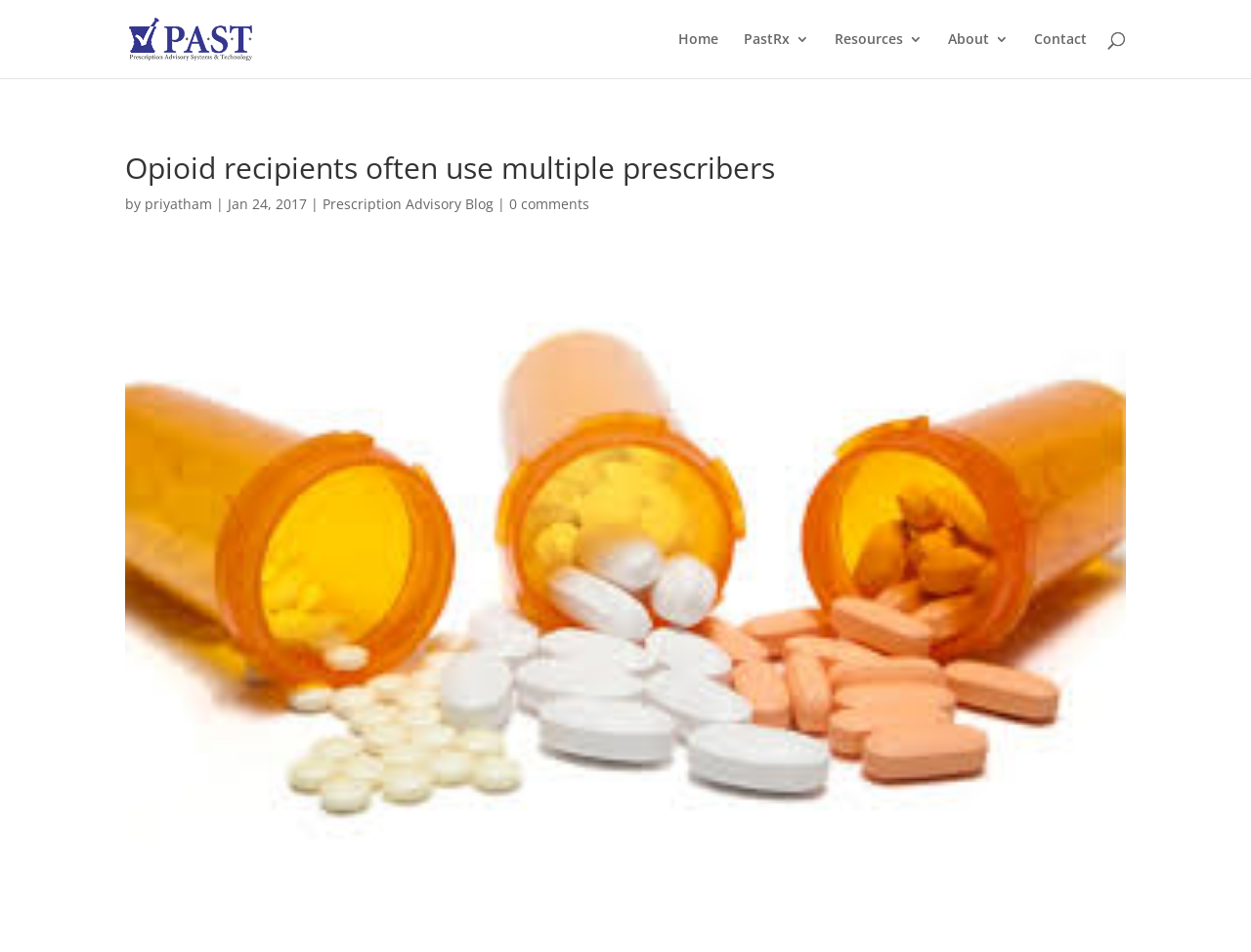Provide the bounding box coordinates, formatted as (top-left x, top-left y, bottom-right x, bottom-right y), with all values being floating point numbers between 0 and 1. Identify the bounding box of the UI element that matches the description: 0 comments

[0.407, 0.204, 0.471, 0.224]